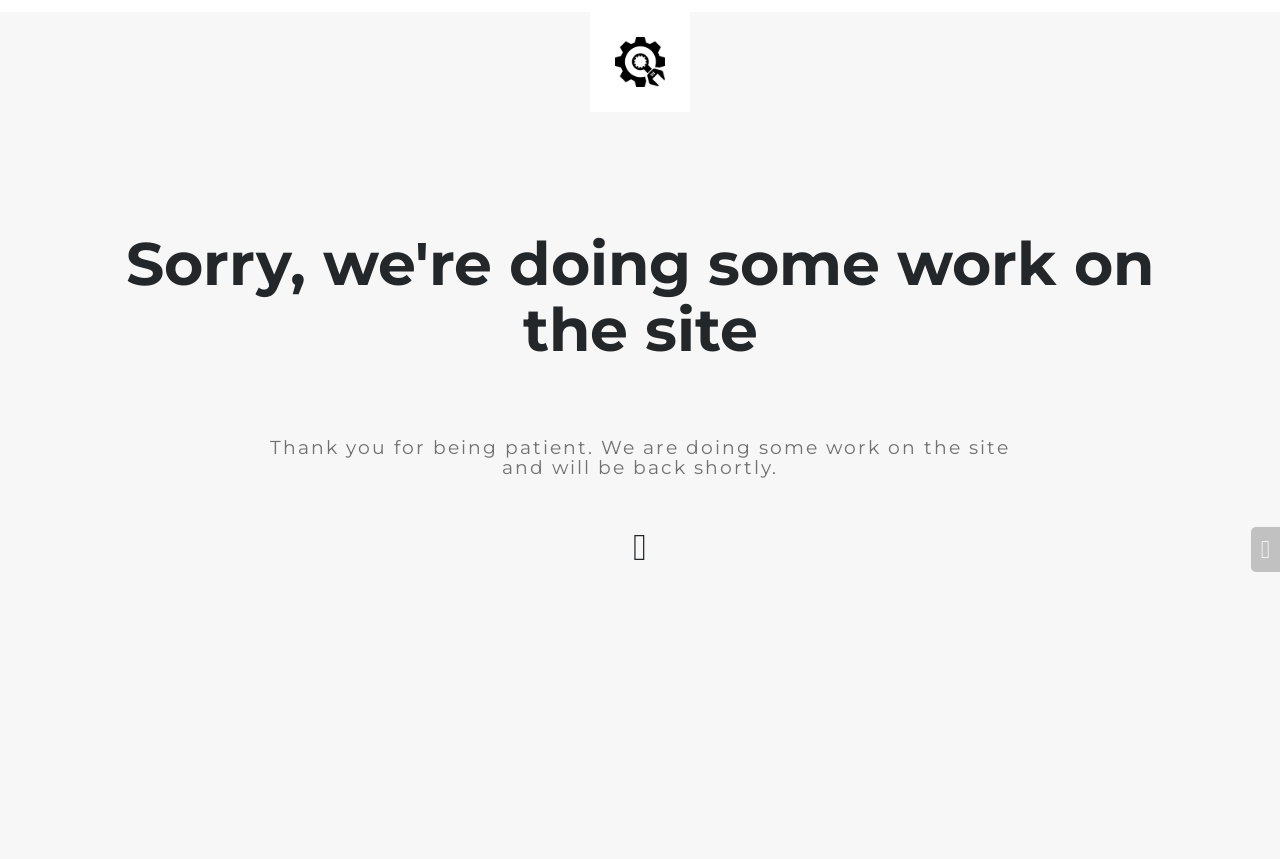Can you determine the main header of this webpage?

Sorry, we're doing some work on the site